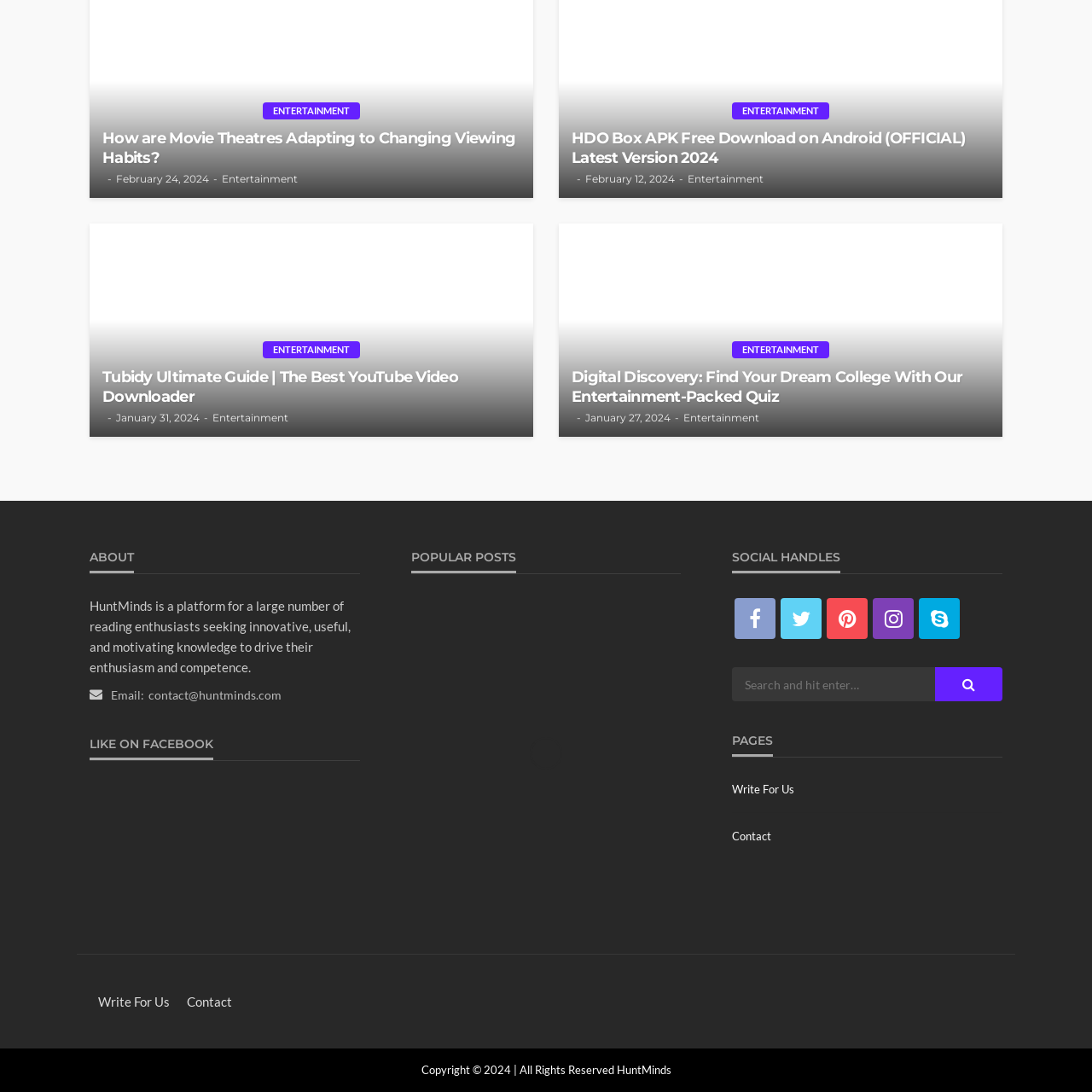View the part of the image marked by the red boundary and provide a one-word or short phrase answer to this question: 
What is the main concept emphasized in the image?

System architecture and user interface